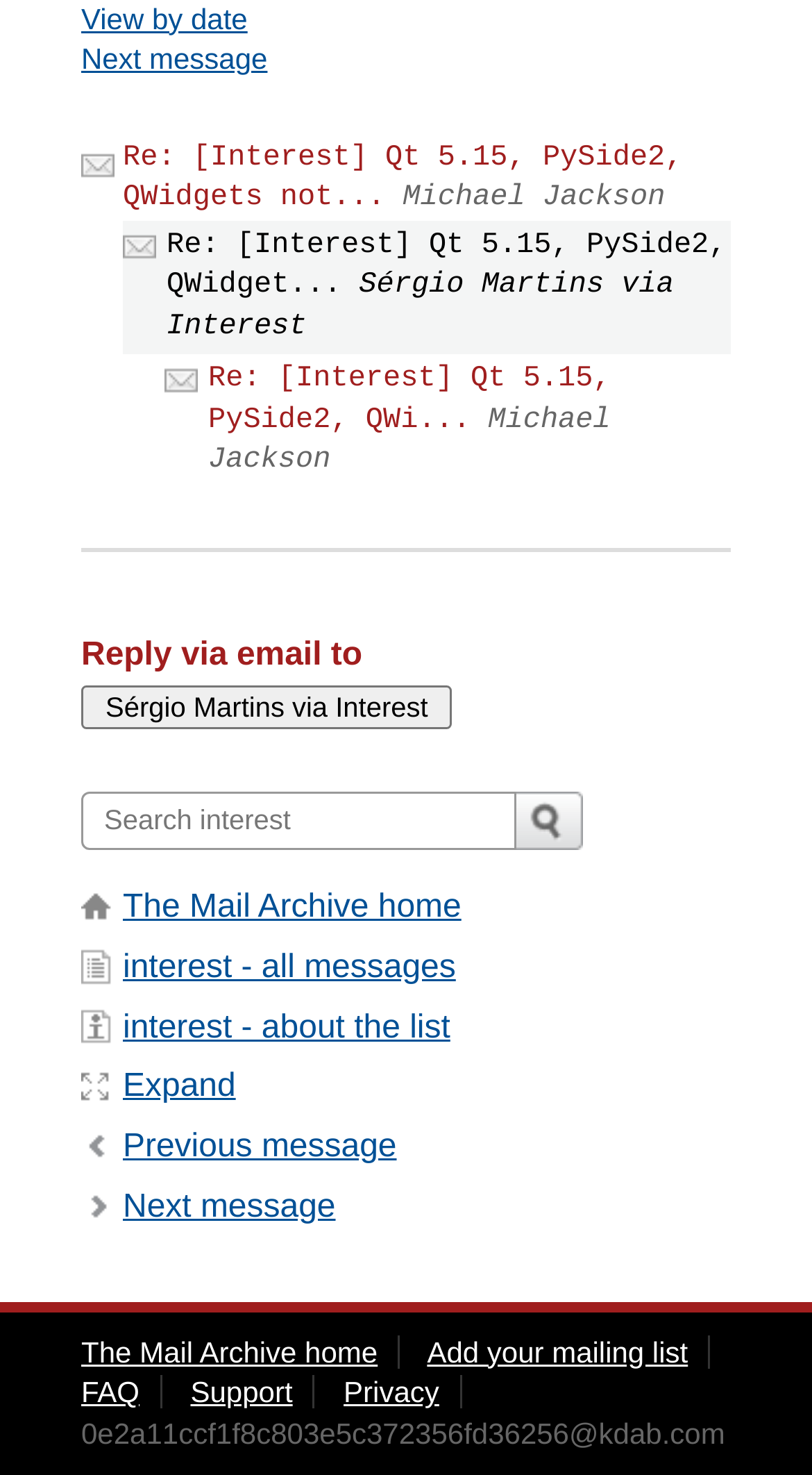What is the text of the heading above the reply email section?
Look at the image and respond with a one-word or short-phrase answer.

Reply via email to